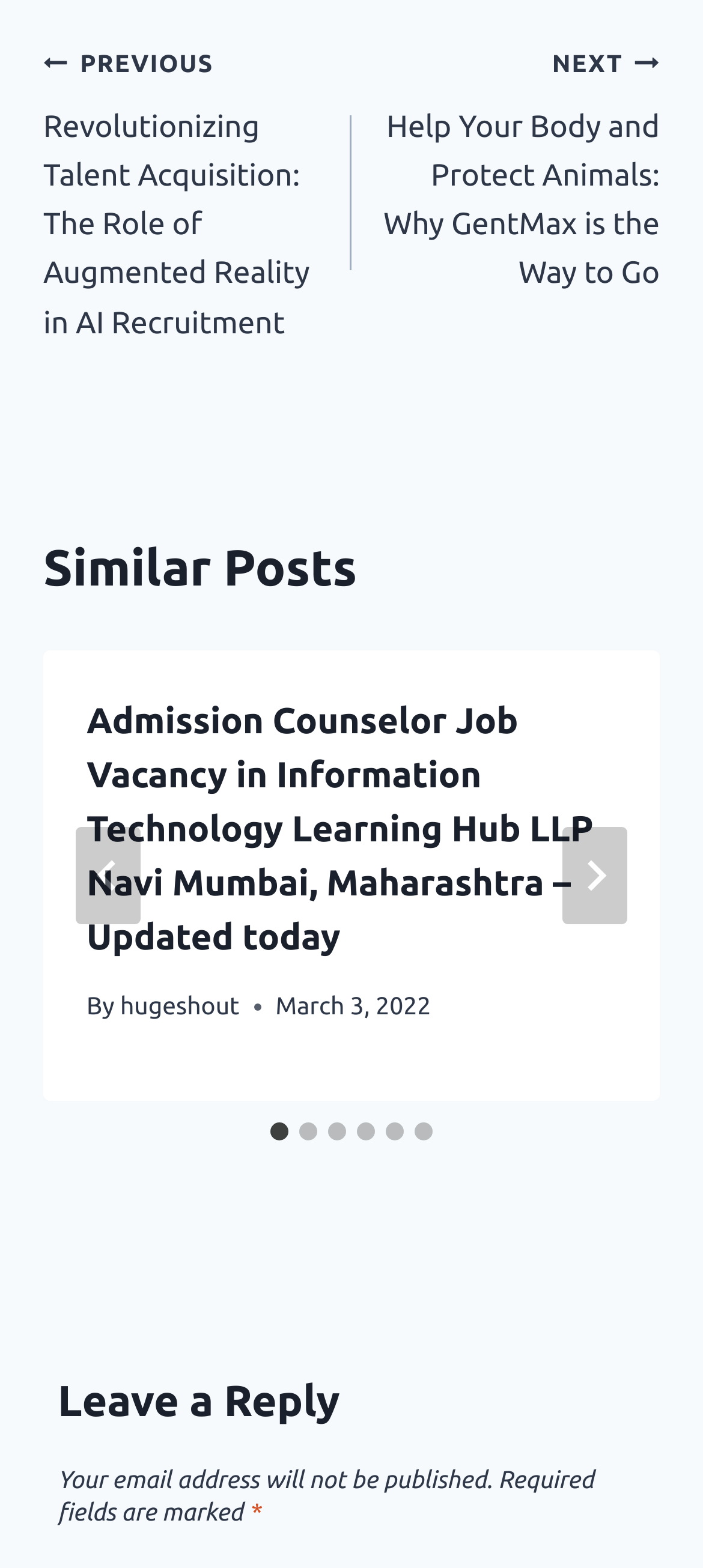Provide the bounding box coordinates of the HTML element this sentence describes: "aria-label="Next"". The bounding box coordinates consist of four float numbers between 0 and 1, i.e., [left, top, right, bottom].

[0.8, 0.527, 0.892, 0.589]